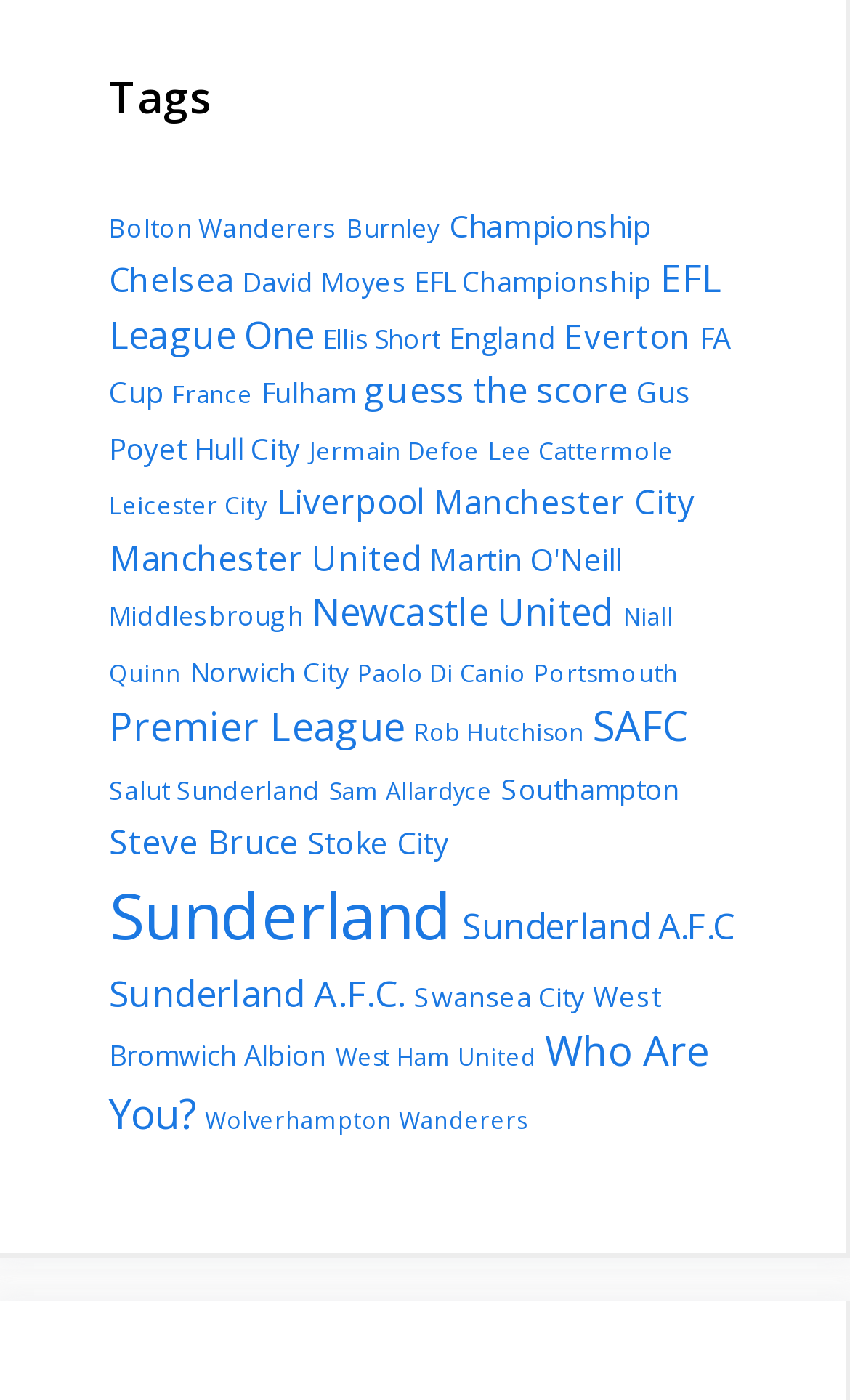Locate the bounding box coordinates of the element to click to perform the following action: 'View the latest news about Liverpool'. The coordinates should be given as four float values between 0 and 1, in the form of [left, top, right, bottom].

[0.326, 0.341, 0.5, 0.376]